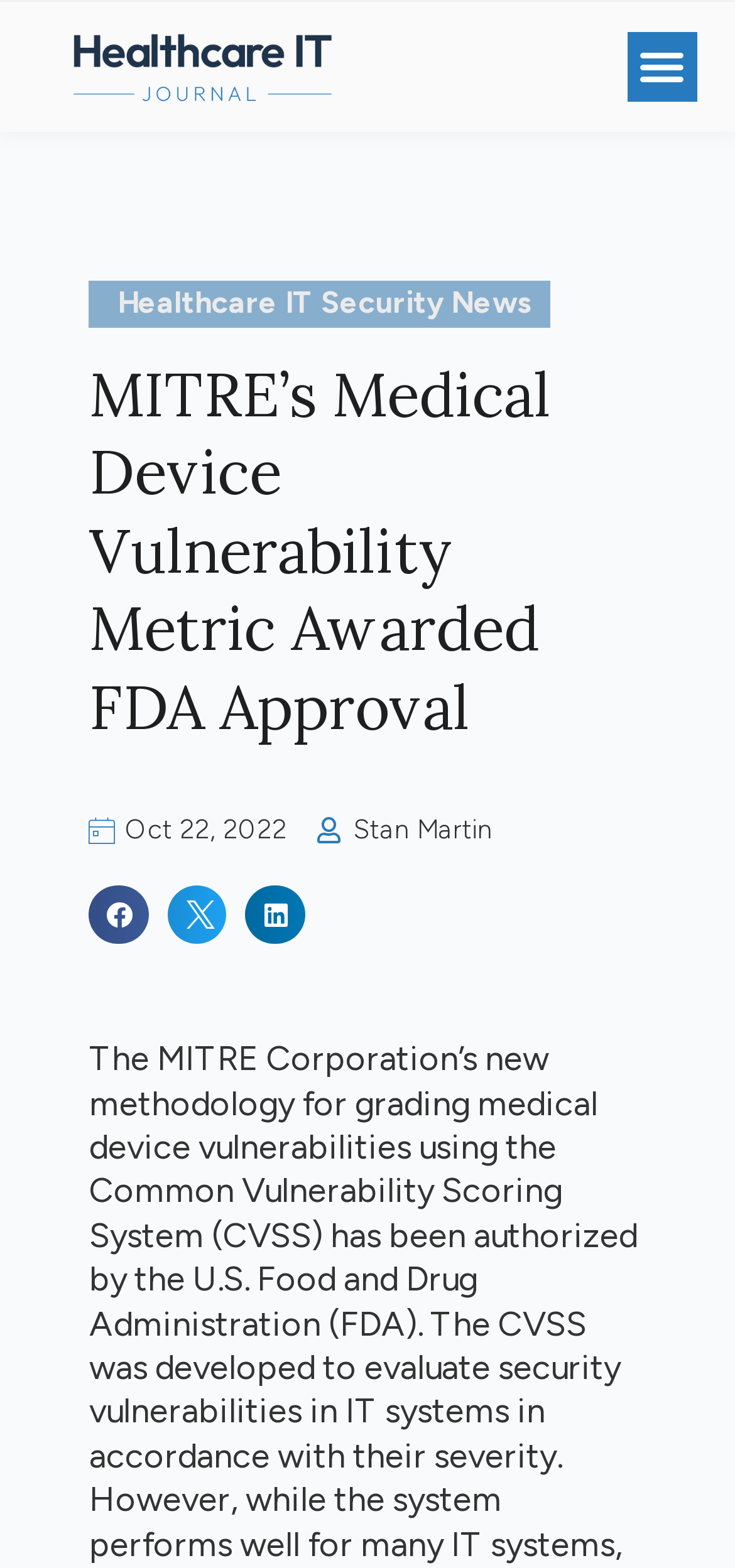Please provide the main heading of the webpage content.

MITRE’s Medical Device Vulnerability Metric Awarded FDA Approval